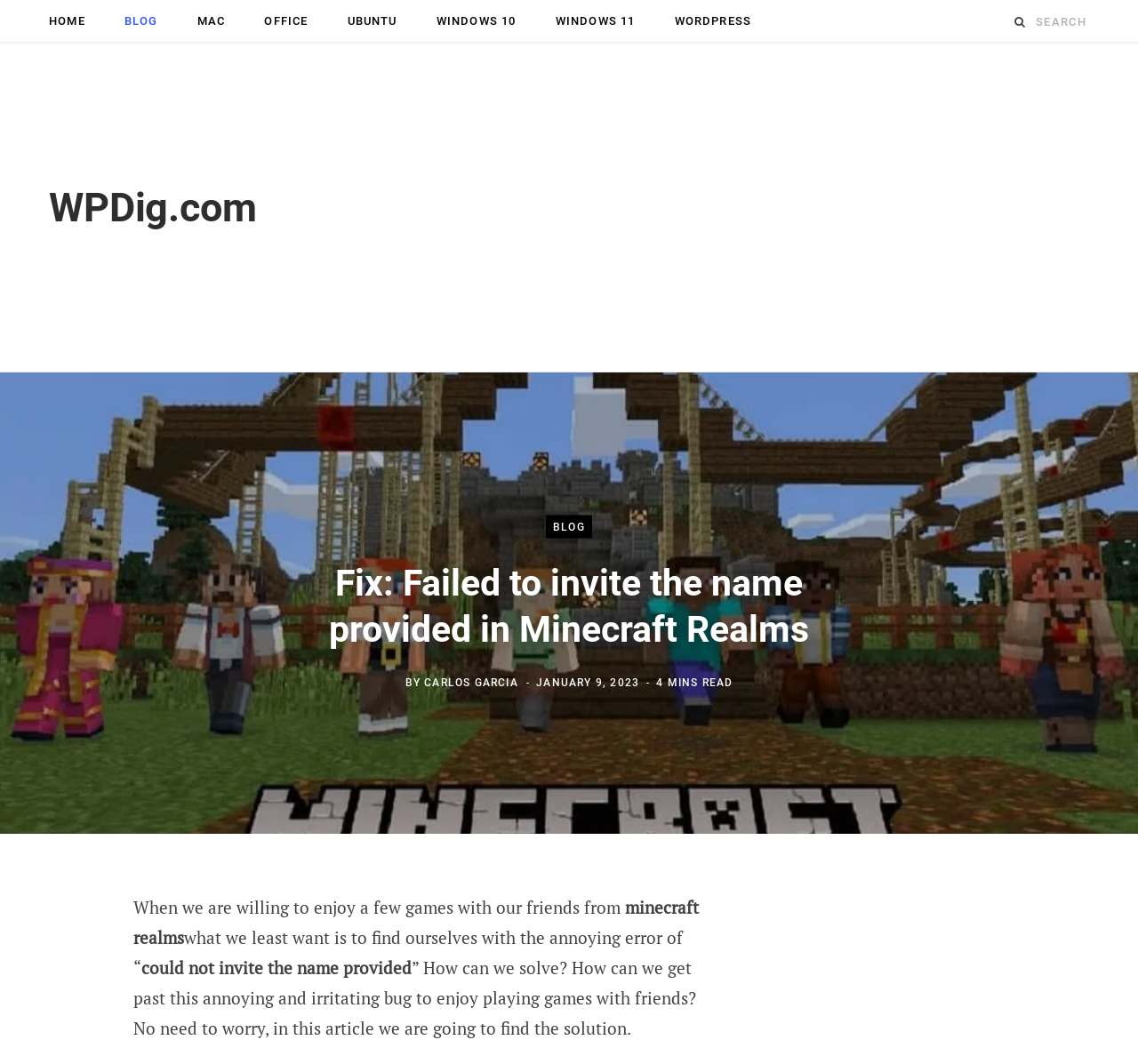When was this article published?
Provide an in-depth answer to the question, covering all aspects.

The publication date is mentioned below the main heading, where it says 'JANUARY 9, 2023'.